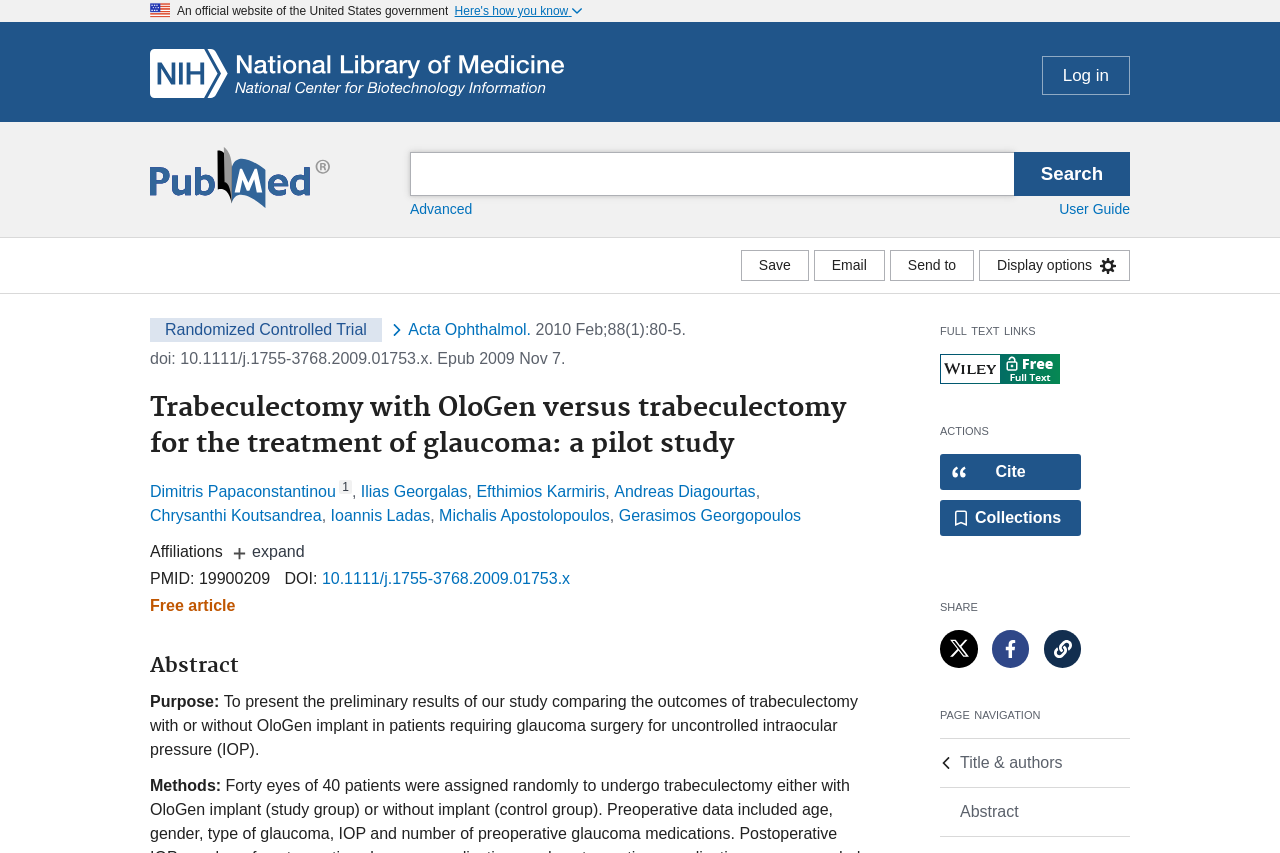Identify the bounding box for the UI element that is described as follows: "Title & authors".

[0.734, 0.866, 0.883, 0.922]